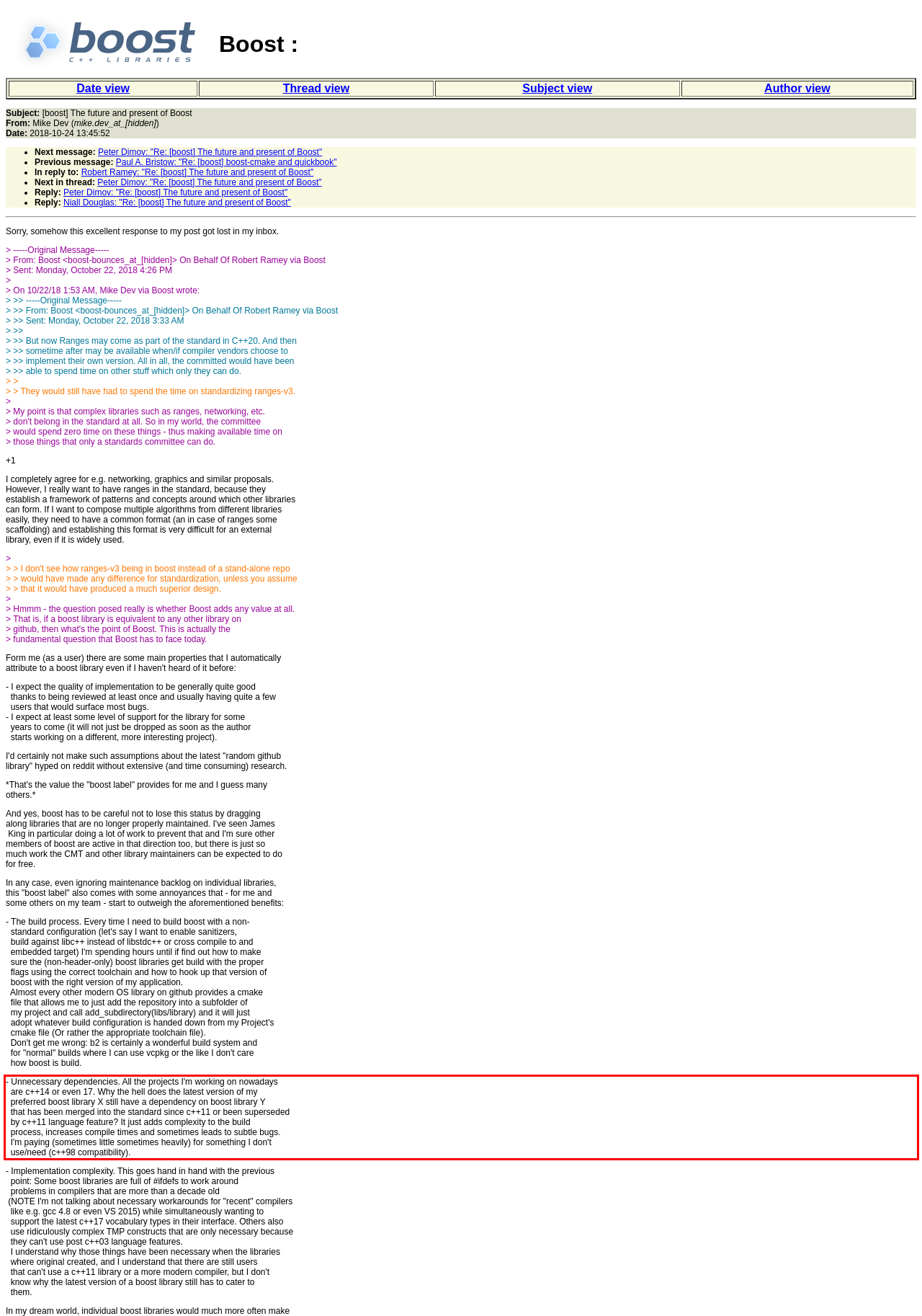Please perform OCR on the text within the red rectangle in the webpage screenshot and return the text content.

- Unnecessary dependencies. All the projects I'm working on nowadays are c++14 or even 17. Why the hell does the latest version of my preferred boost library X still have a dependency on boost library Y that has been merged into the standard since c++11 or been superseded by c++11 language feature? It just adds complexity to the build process, increases compile times and sometimes leads to subtle bugs. I'm paying (sometimes little sometimes heavily) for something I don't use/need (c++98 compatibility).